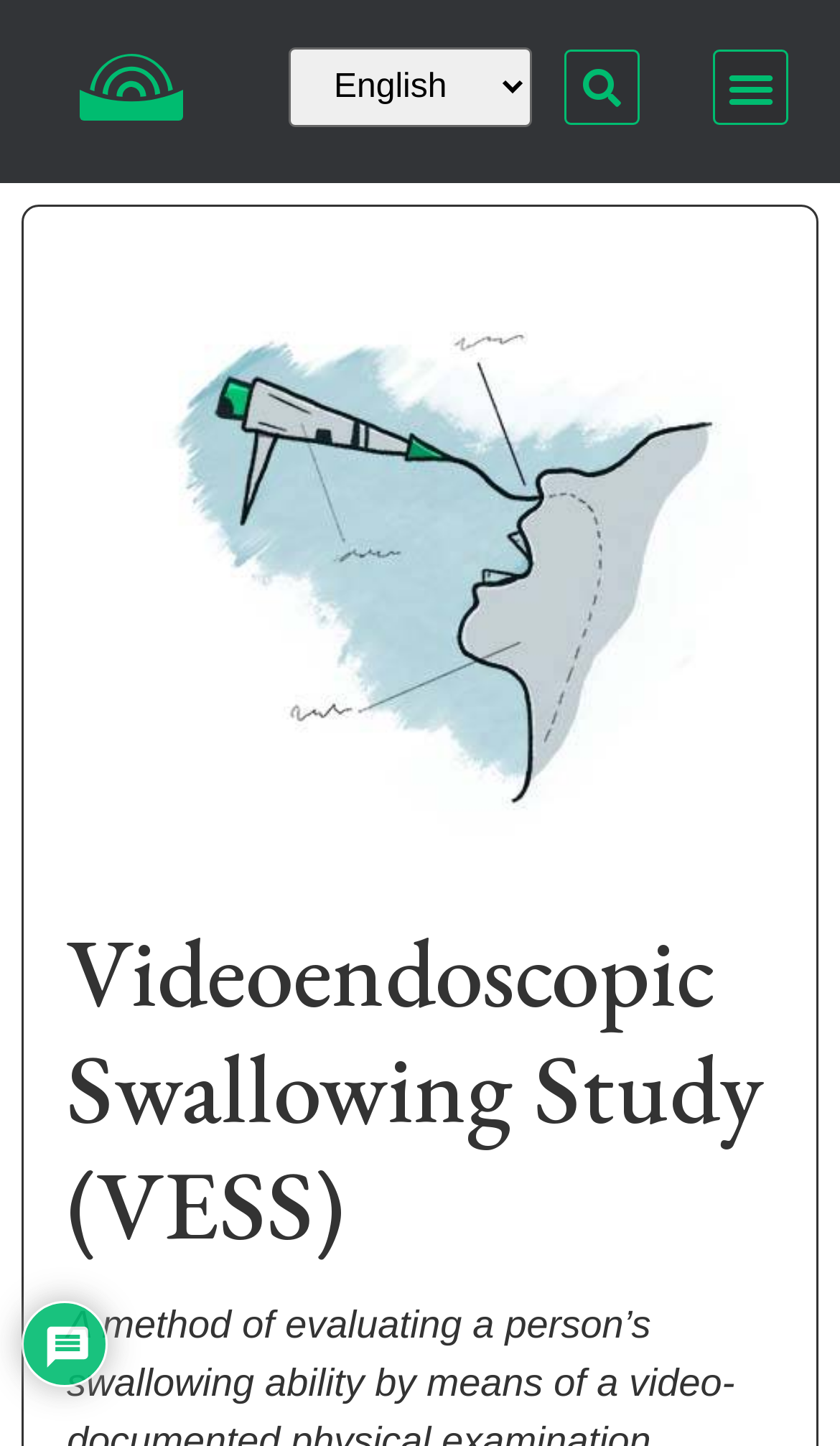Find and provide the bounding box coordinates for the UI element described with: "alt="Laryngopedia Icon 2023"".

[0.095, 0.038, 0.218, 0.083]